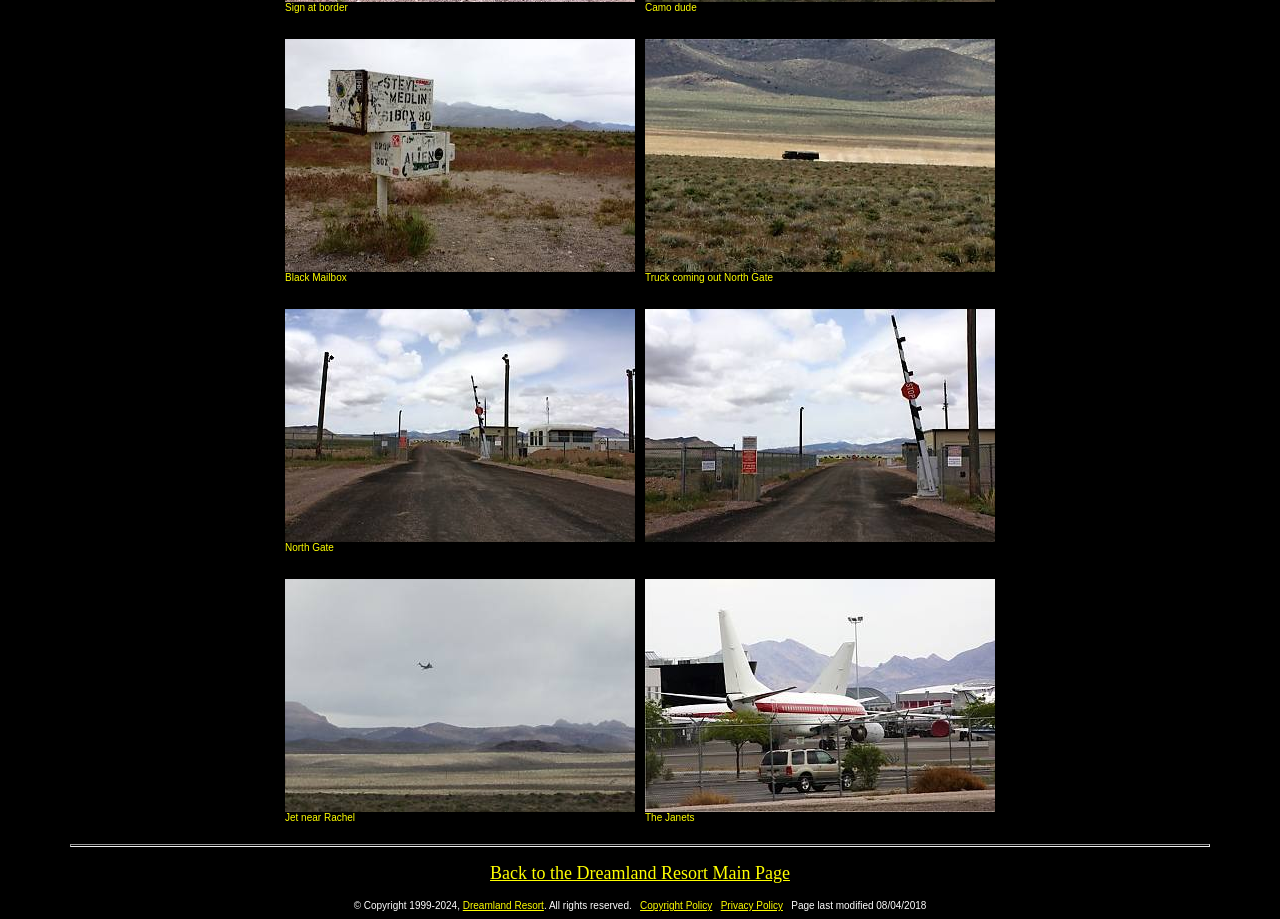Please find the bounding box for the following UI element description. Provide the coordinates in (top-left x, top-left y, bottom-right x, bottom-right y) format, with values between 0 and 1: Privacy Policy

[0.563, 0.979, 0.612, 0.991]